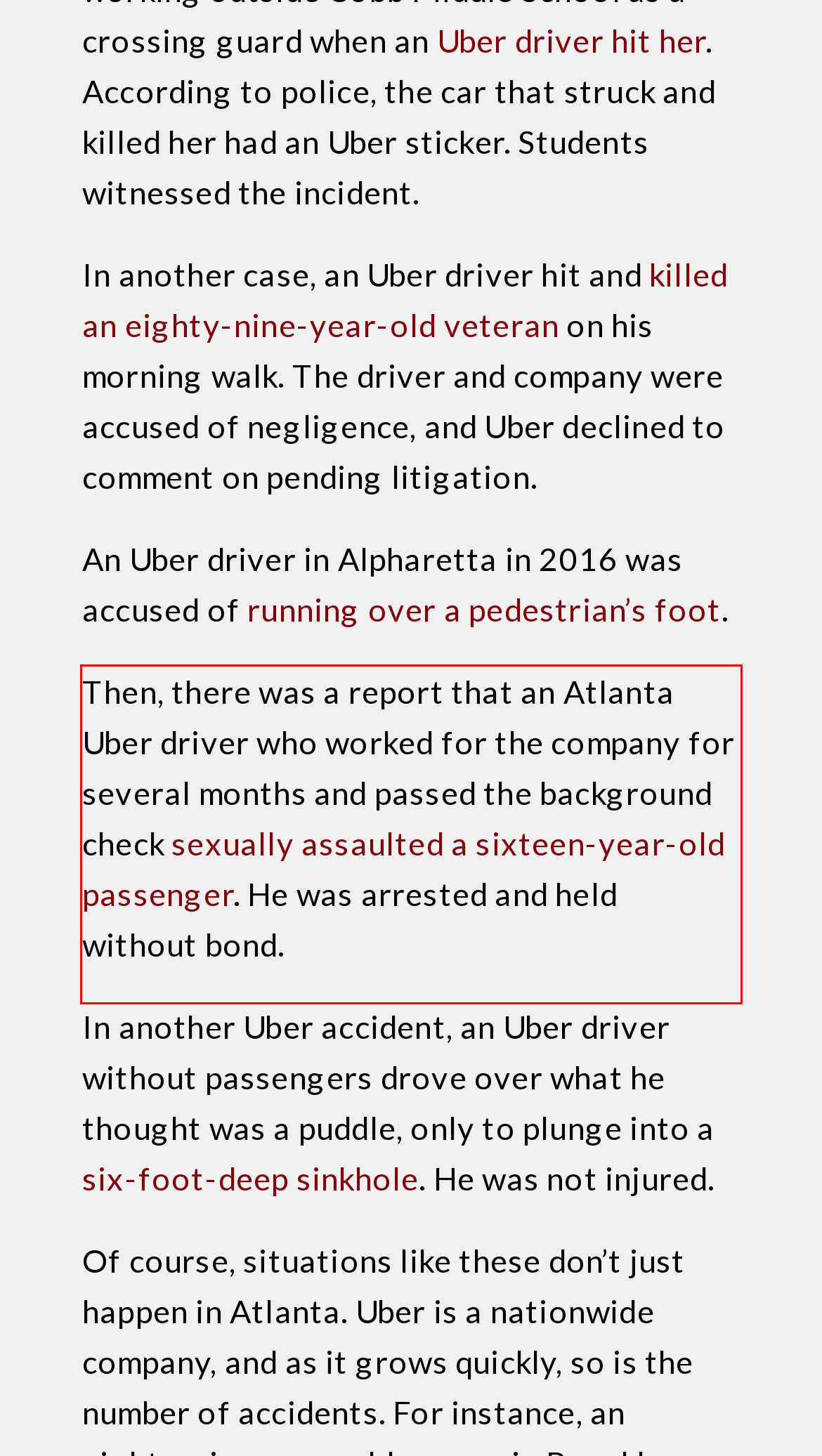Look at the screenshot of the webpage, locate the red rectangle bounding box, and generate the text content that it contains.

Then, there was a report that an Atlanta Uber driver who worked for the company for several months and passed the background check sexually assaulted a sixteen-year-old passenger. He was arrested and held without bond.